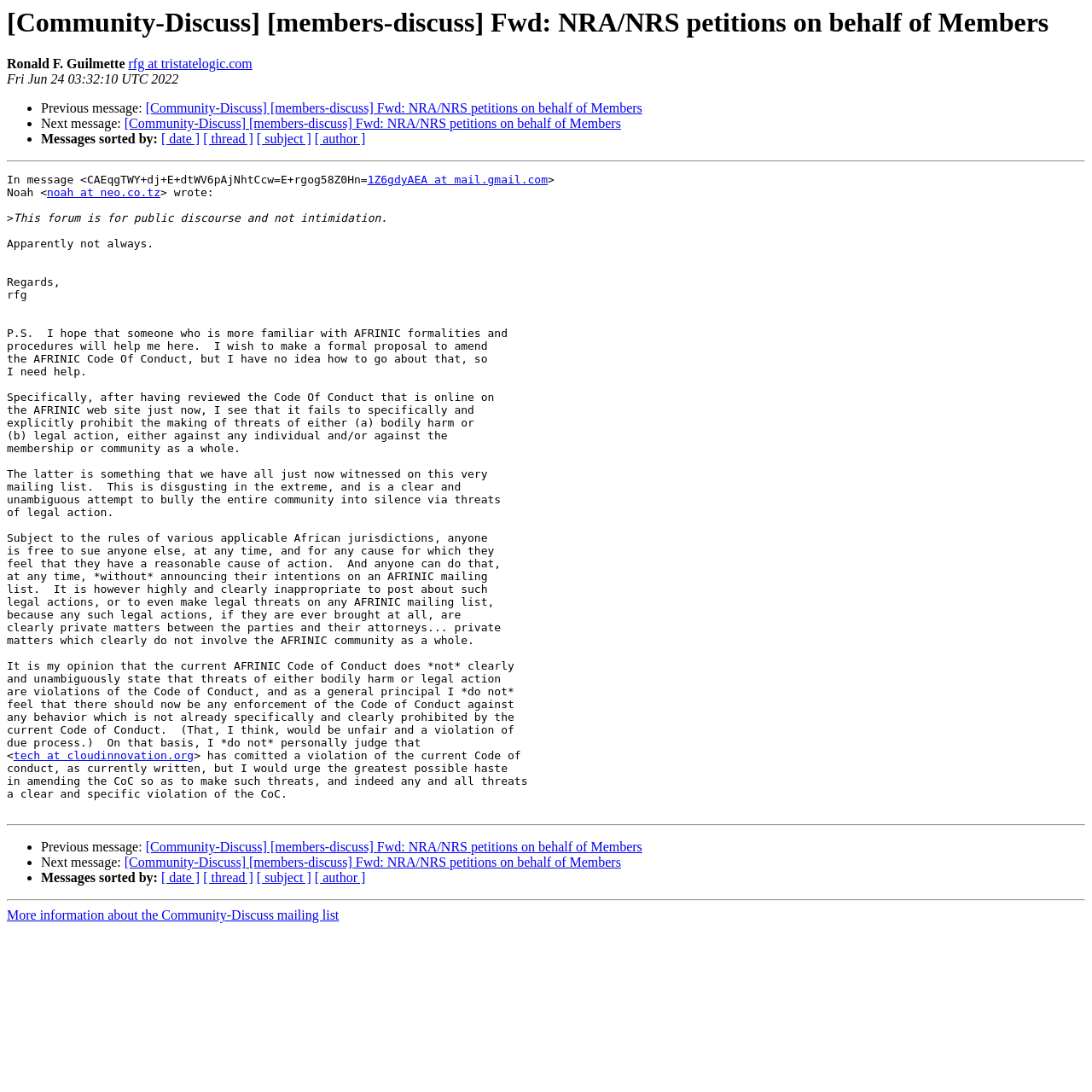Based on the element description: "[ author ]", identify the UI element and provide its bounding box coordinates. Use four float numbers between 0 and 1, [left, top, right, bottom].

[0.288, 0.797, 0.335, 0.81]